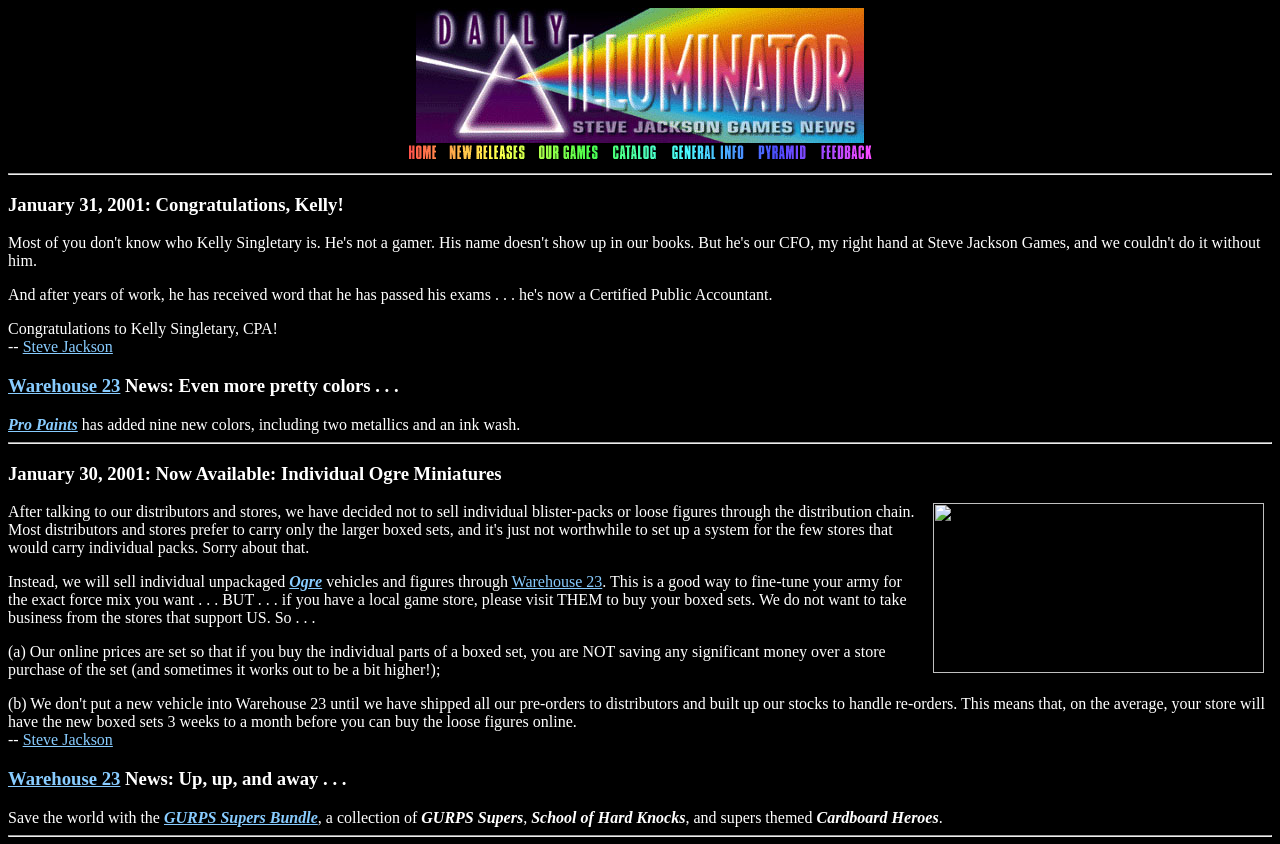What is the topic of the third news article?
Based on the image, provide a one-word or brief-phrase response.

GURPS Supers Bundle